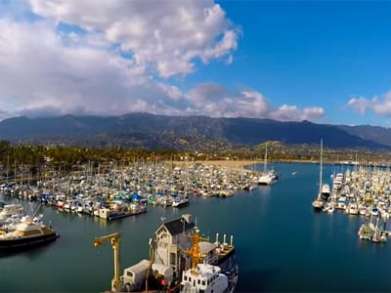Write a descriptive caption for the image, covering all notable aspects.

The image captures a stunning aerial view of the Santa Barbara Harbor, showcasing a vibrant marina filled with numerous boats and yachts nestled within the tranquil waters. In the foreground, a picturesque structure on the dock stands as a focal point amidst the bustling activity of the harbor. The backdrop features the majestic Santa Barbara mountains, under a bright blue sky accented with fluffy clouds. This scenic location is integral to the process of boat slip transfers, as highlighted in the accompanying text about slip permit procedures and associated fees. The harbor not only serves as a docking area but also as a recreational hub for both residents and visitors, emphasizing the importance of proper boat ownership and permit transfers in enjoying the maritime lifestyle.